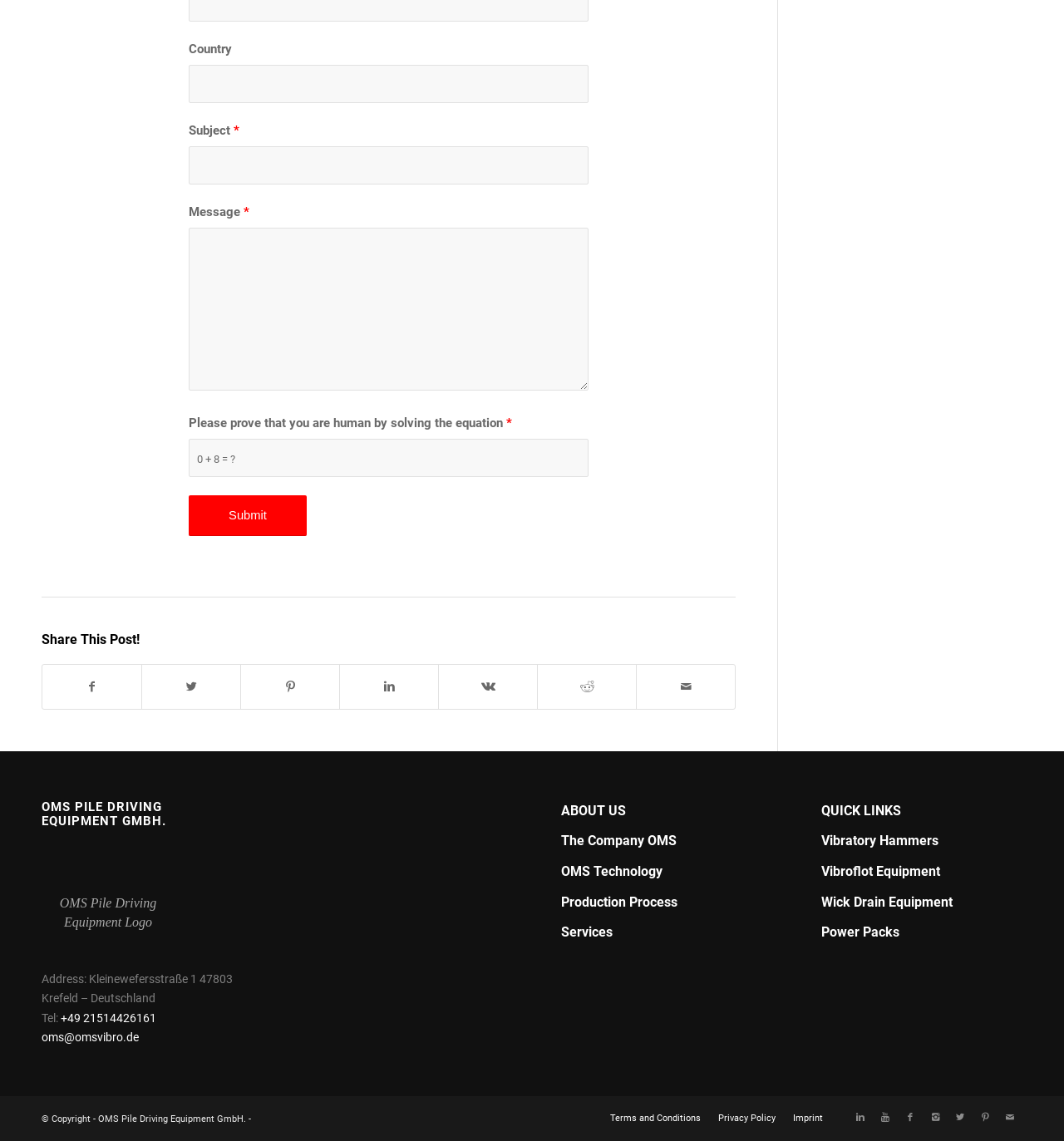What is the company name?
Kindly offer a detailed explanation using the data available in the image.

The company name can be found in the heading element at the top of the webpage, which reads 'OMS Pile Driving Equipment GmbH.'